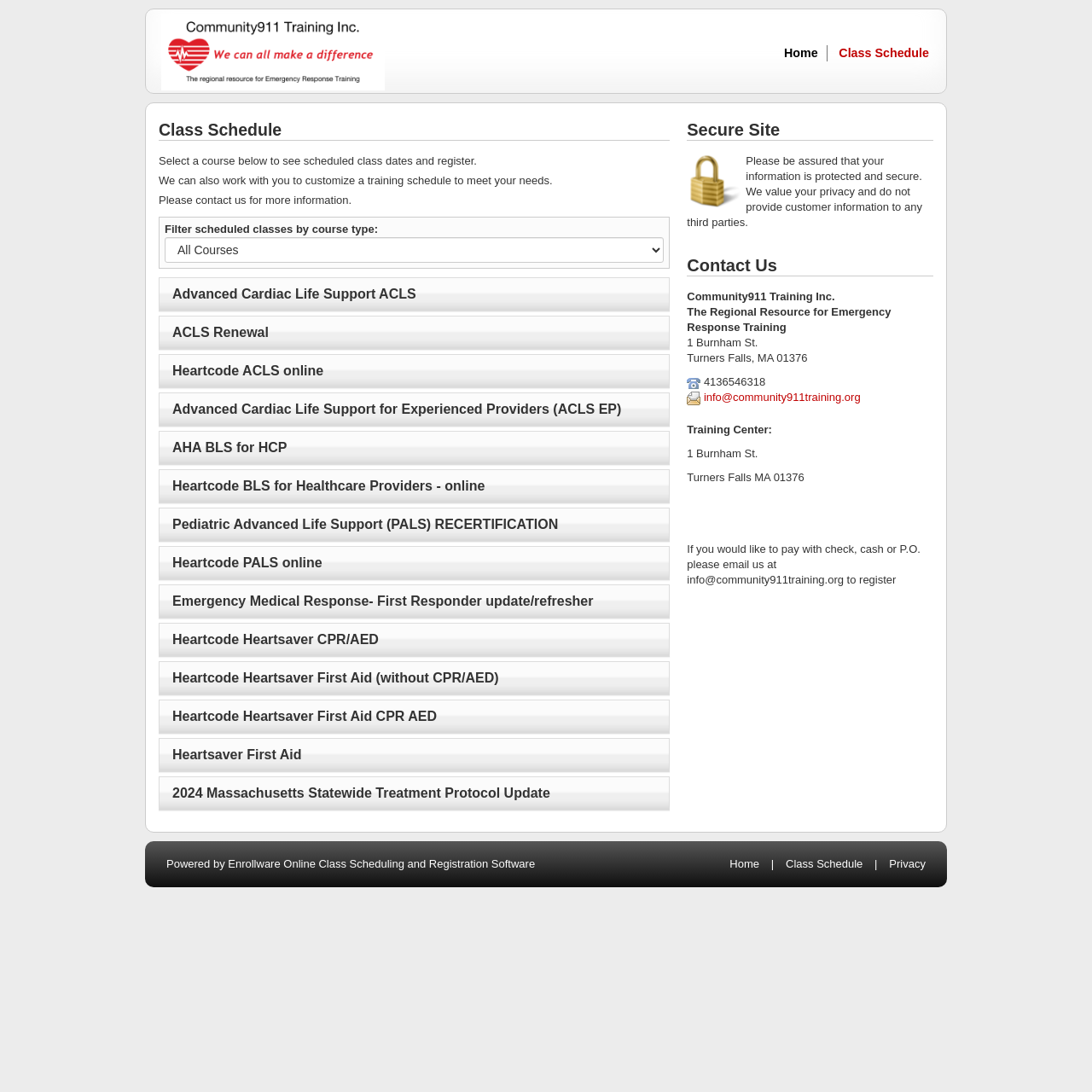How can users pay for classes if they don't want to use online payment?
Based on the screenshot, give a detailed explanation to answer the question.

According to the text on the webpage, if users want to pay with check, cash, or P.O., they need to email the training center at info@community911training.org to register. This suggests that users can contact the training center directly to arrange for alternative payment methods.